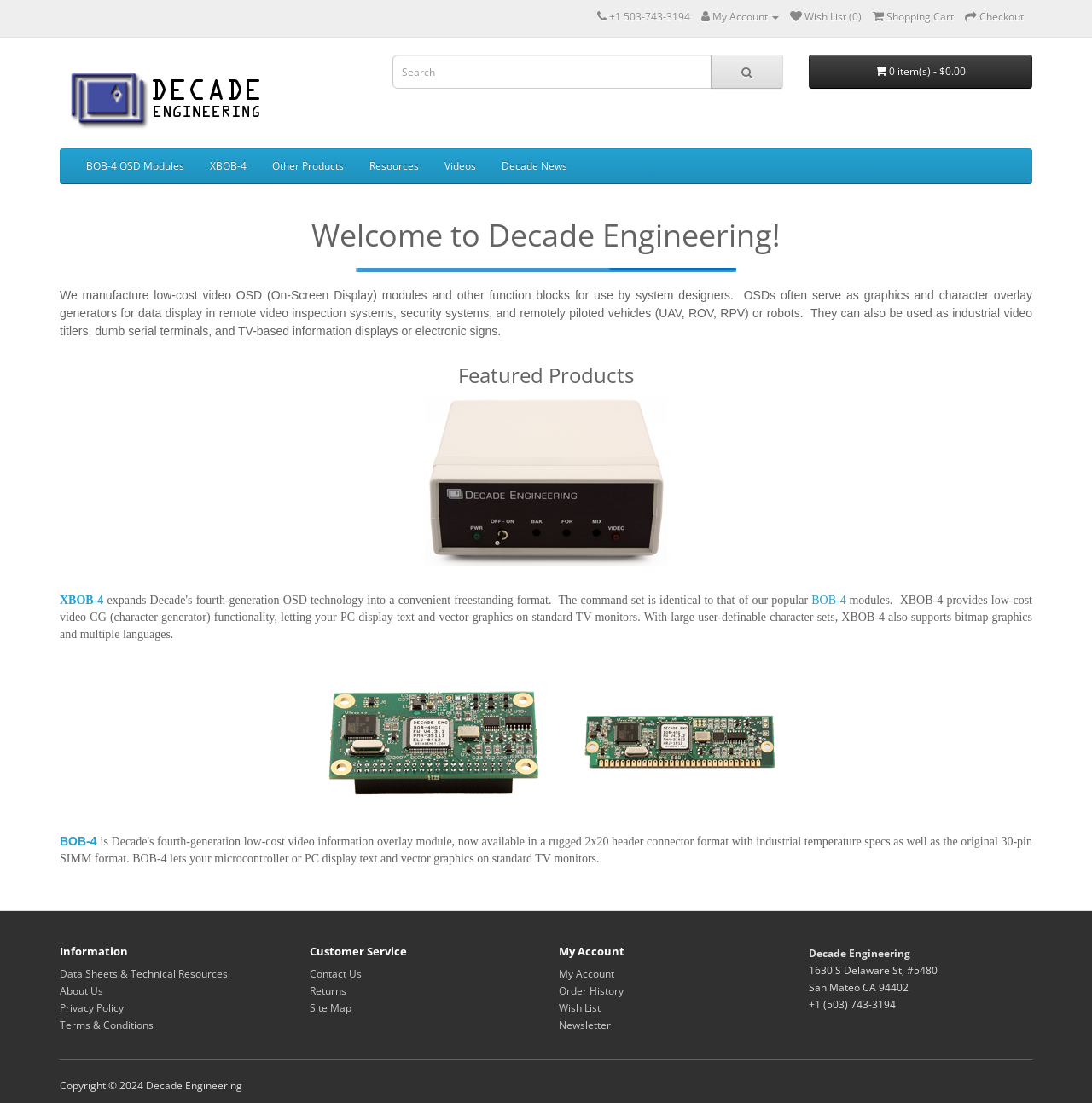Refer to the image and offer a detailed explanation in response to the question: How many items are in the shopping cart?

The number of items in the shopping cart can be found in the top right corner of the webpage, next to the 'Shopping Cart' link, which displays '0 item(s) - $0.00'.